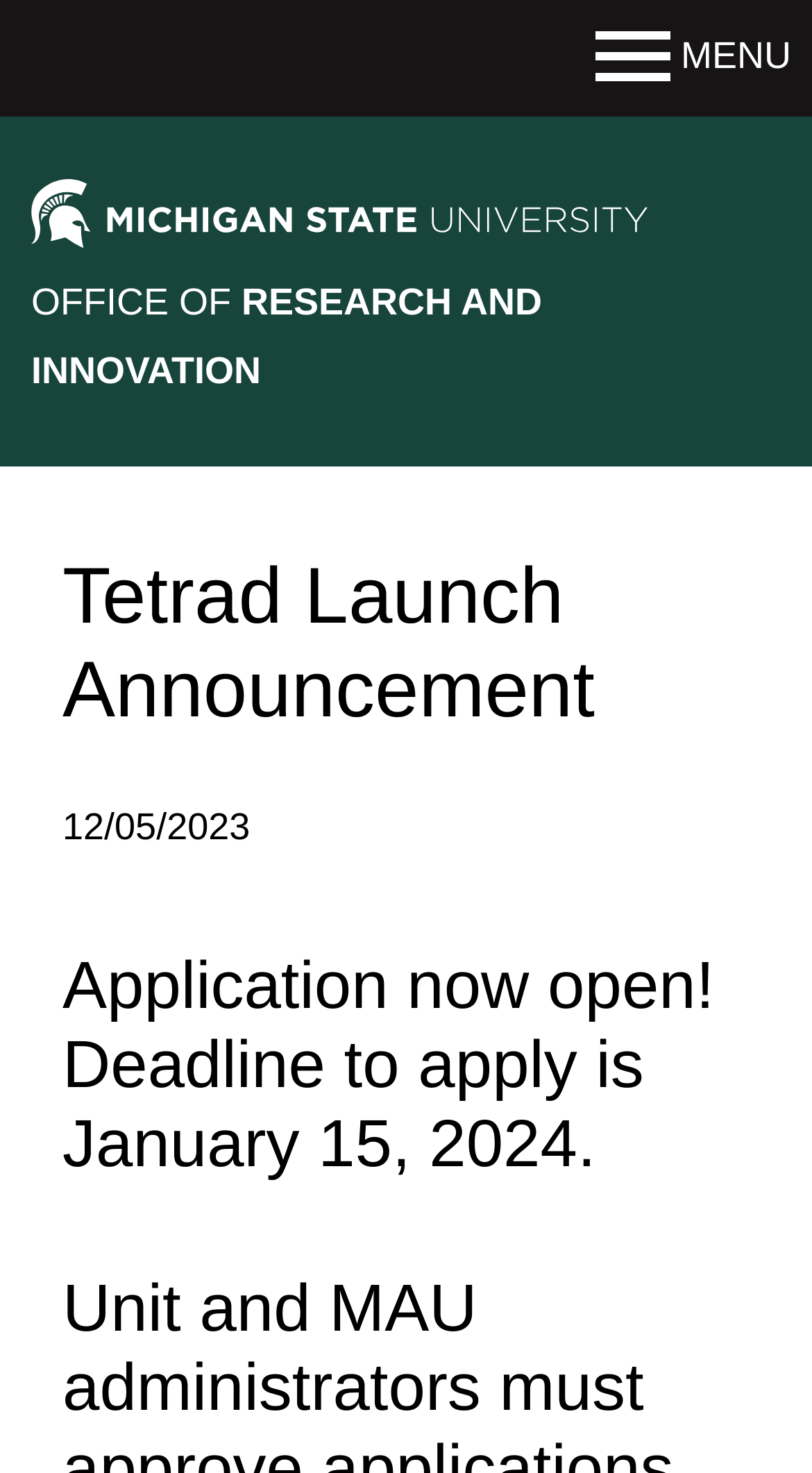Reply to the question with a single word or phrase:
What is the date of the announcement?

12/05/2023